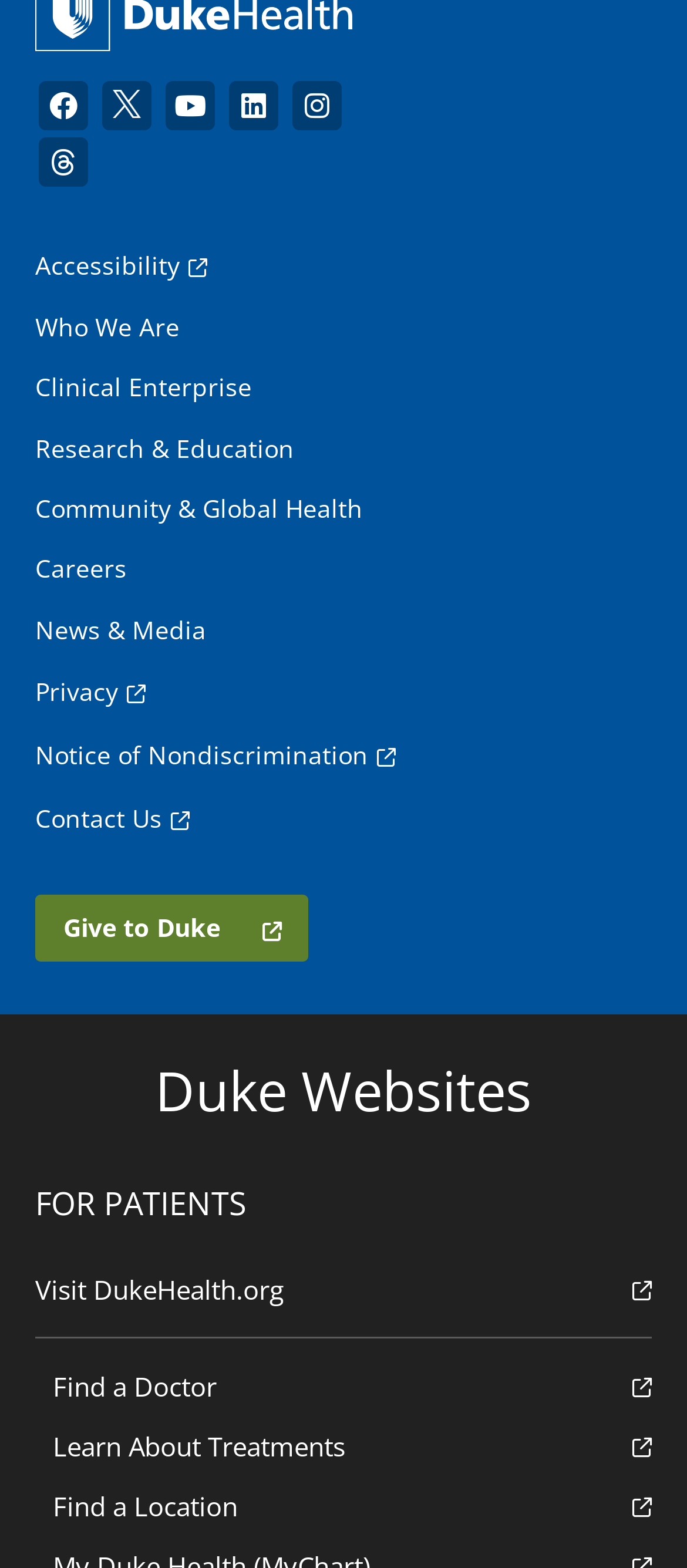Please identify the bounding box coordinates of the area I need to click to accomplish the following instruction: "Contact Us".

[0.051, 0.509, 0.236, 0.536]